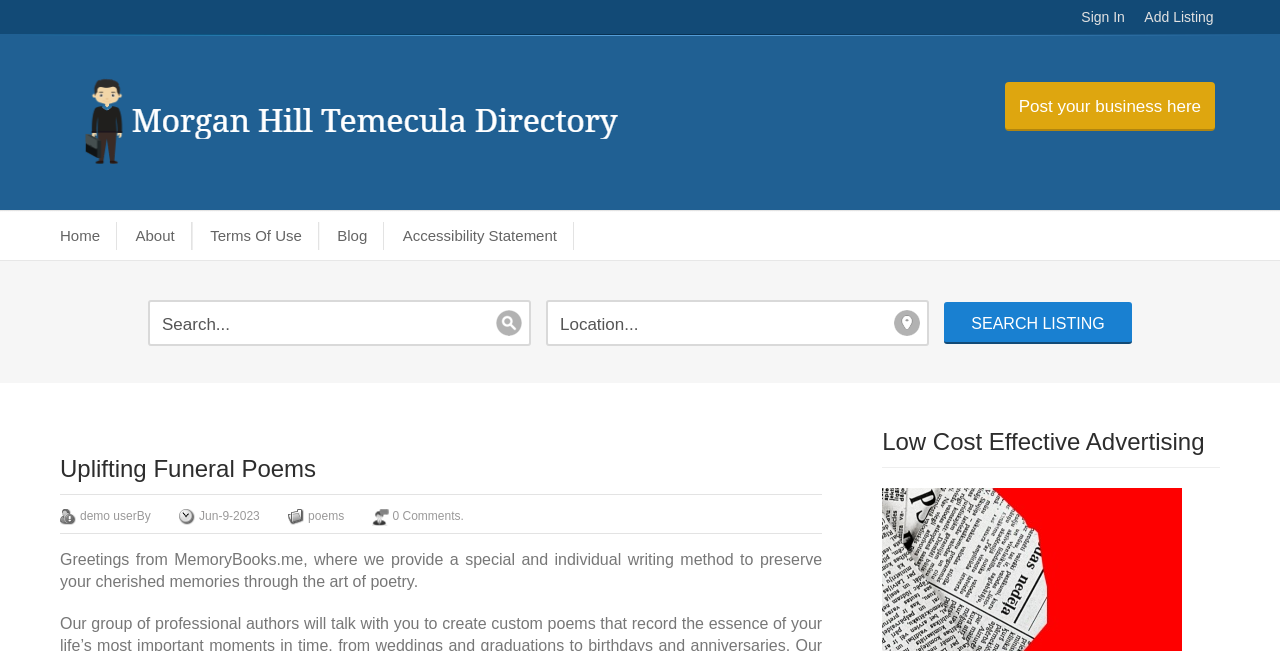Please determine the bounding box coordinates of the section I need to click to accomplish this instruction: "Sign in to the website".

[0.845, 0.014, 0.879, 0.038]